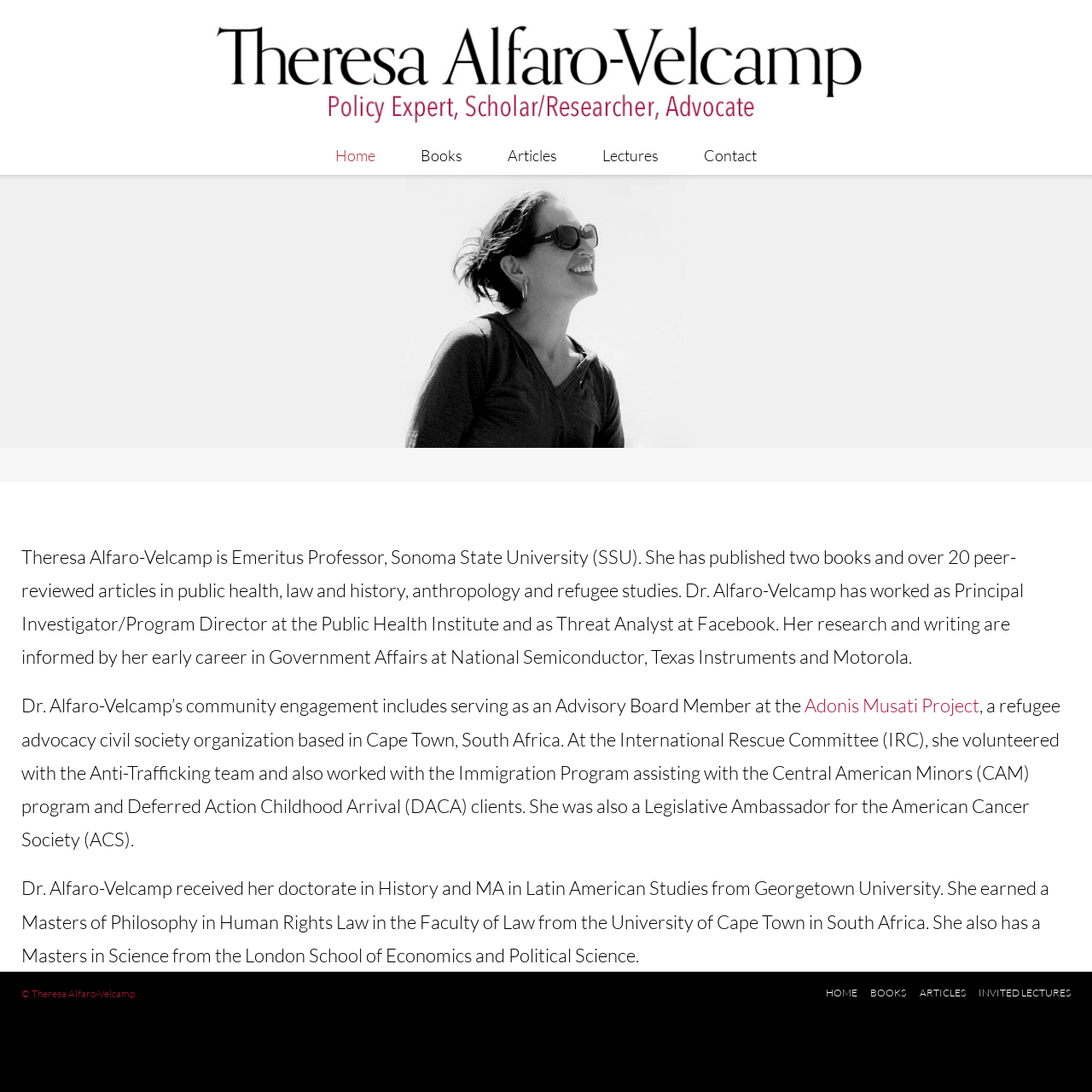Determine the bounding box coordinates of the element that should be clicked to execute the following command: "Click the Home link".

[0.307, 0.074, 0.344, 0.211]